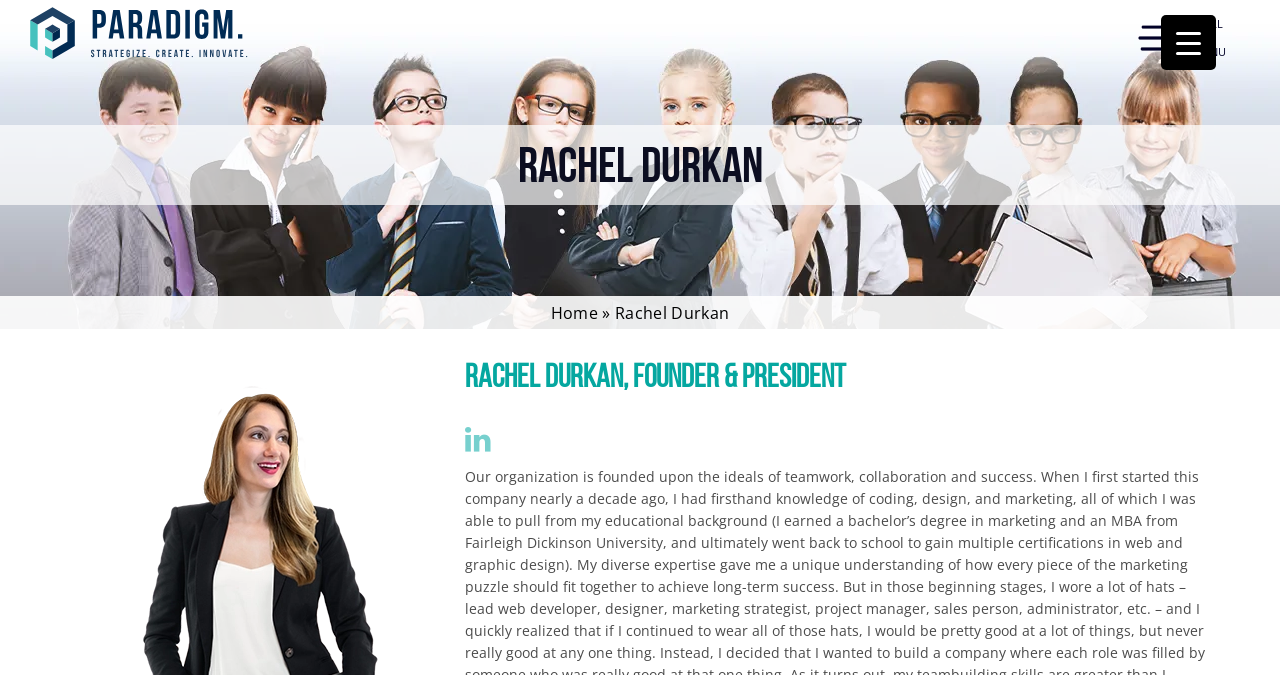Explain the webpage's layout and main content in detail.

The webpage is about Rachel Durkan, the Founder and President of an organization. At the top of the page, there is a header section that spans the entire width, containing an image of "Paradigm Marketing and Design" on the left and an image of "Paradigm Menu" on the right, along with the text "FULL MENU" next to it. 

Below the header section, there is a large heading that takes up most of the width, displaying the name "Rachel Durkan". Underneath this heading, there is a navigation menu with a link to "Home" on the left, followed by a right-pointing arrow symbol. 

To the right of the navigation menu, there is a section with a heading that reads "RACHEL DURKAN, Founder & President", which is likely a brief introduction or bio of Rachel Durkan. Next to this heading, there is a link with an icon and a non-breaking space. 

On the top right corner of the page, there is a button labeled "Menu Trigger" that controls a menu container.